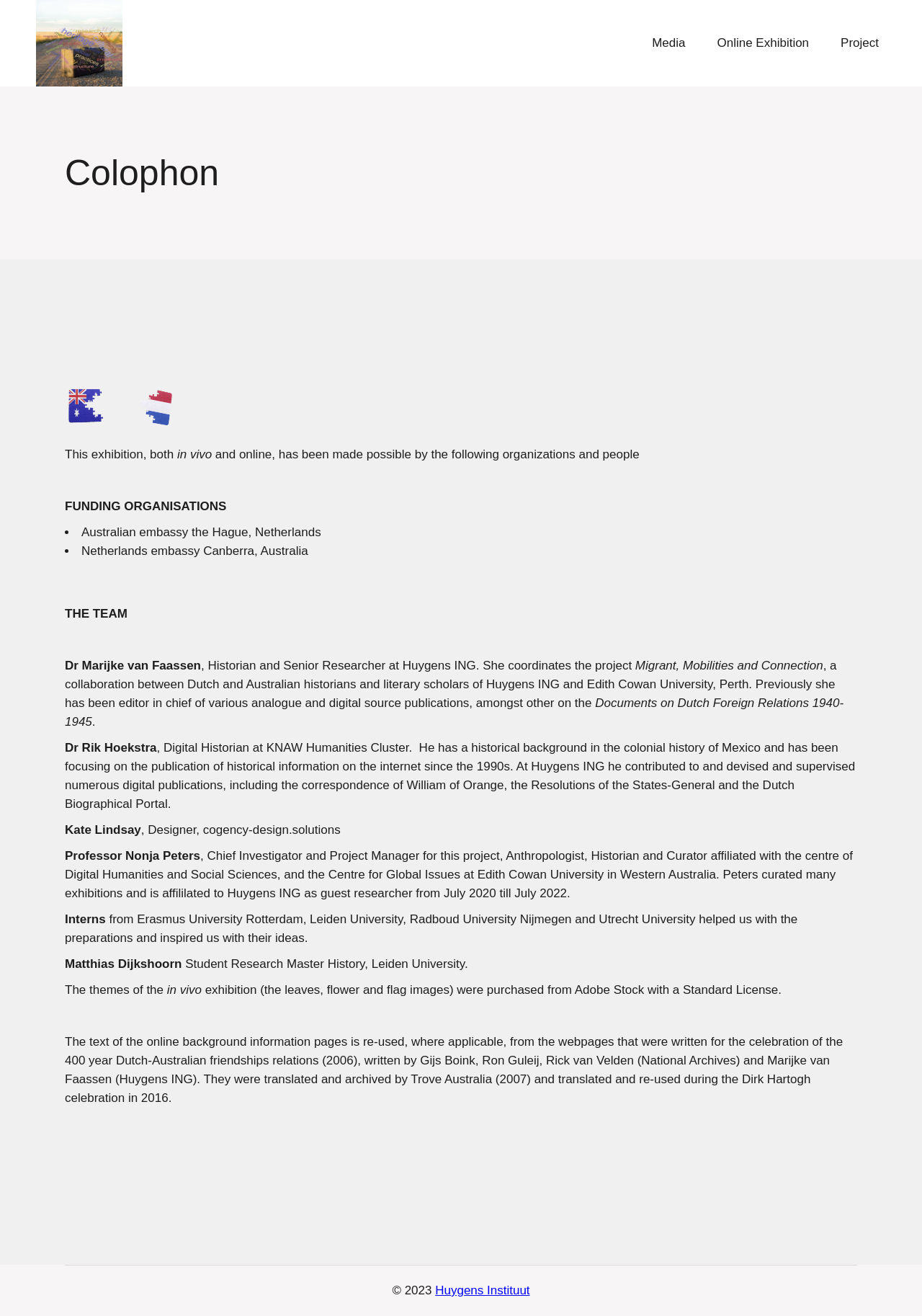Locate the UI element described by Project and provide its bounding box coordinates. Use the format (top-left x, top-left y, bottom-right x, bottom-right y) with all values as floating point numbers between 0 and 1.

[0.904, 0.0, 0.961, 0.066]